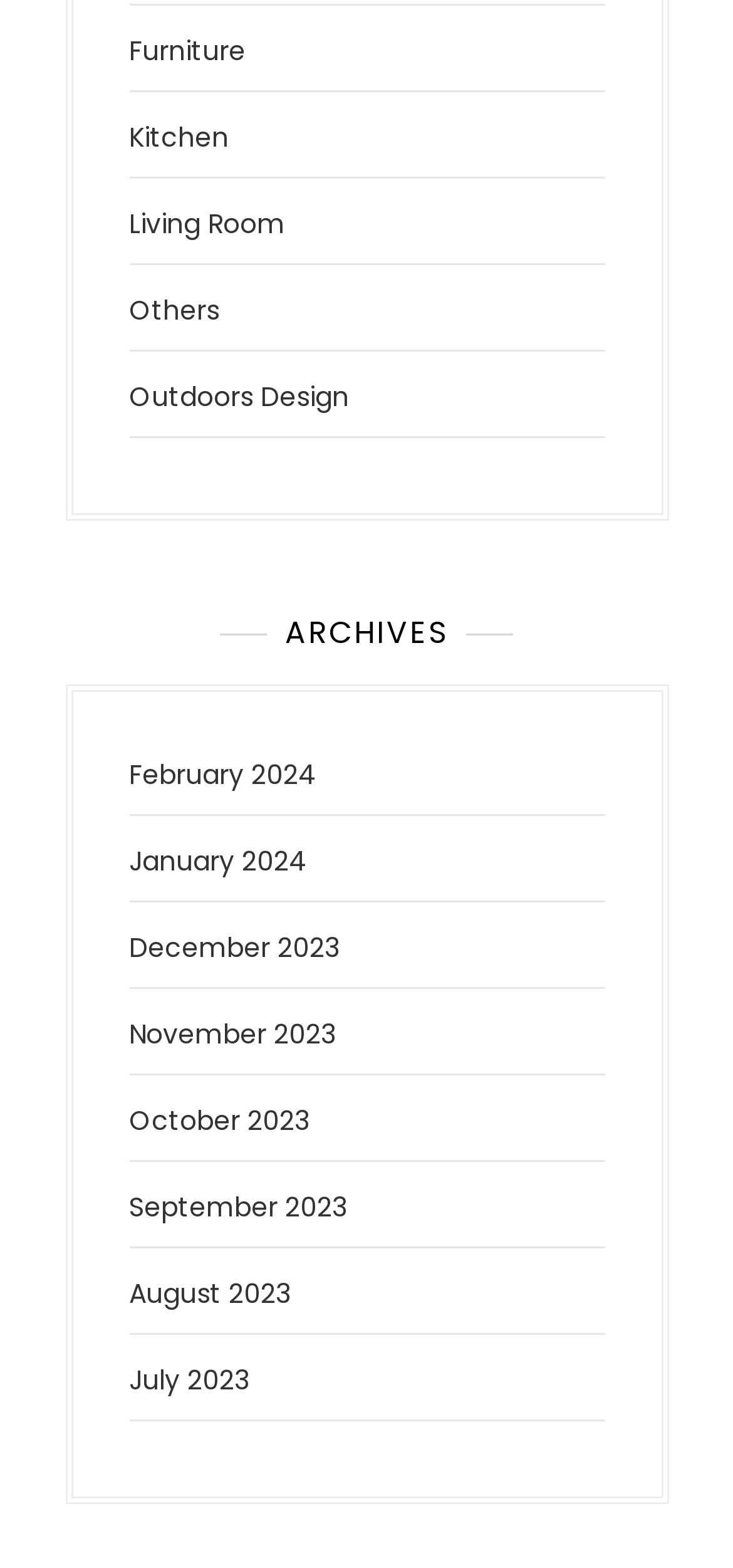Show the bounding box coordinates for the HTML element described as: "January 2024".

[0.176, 0.537, 0.419, 0.561]